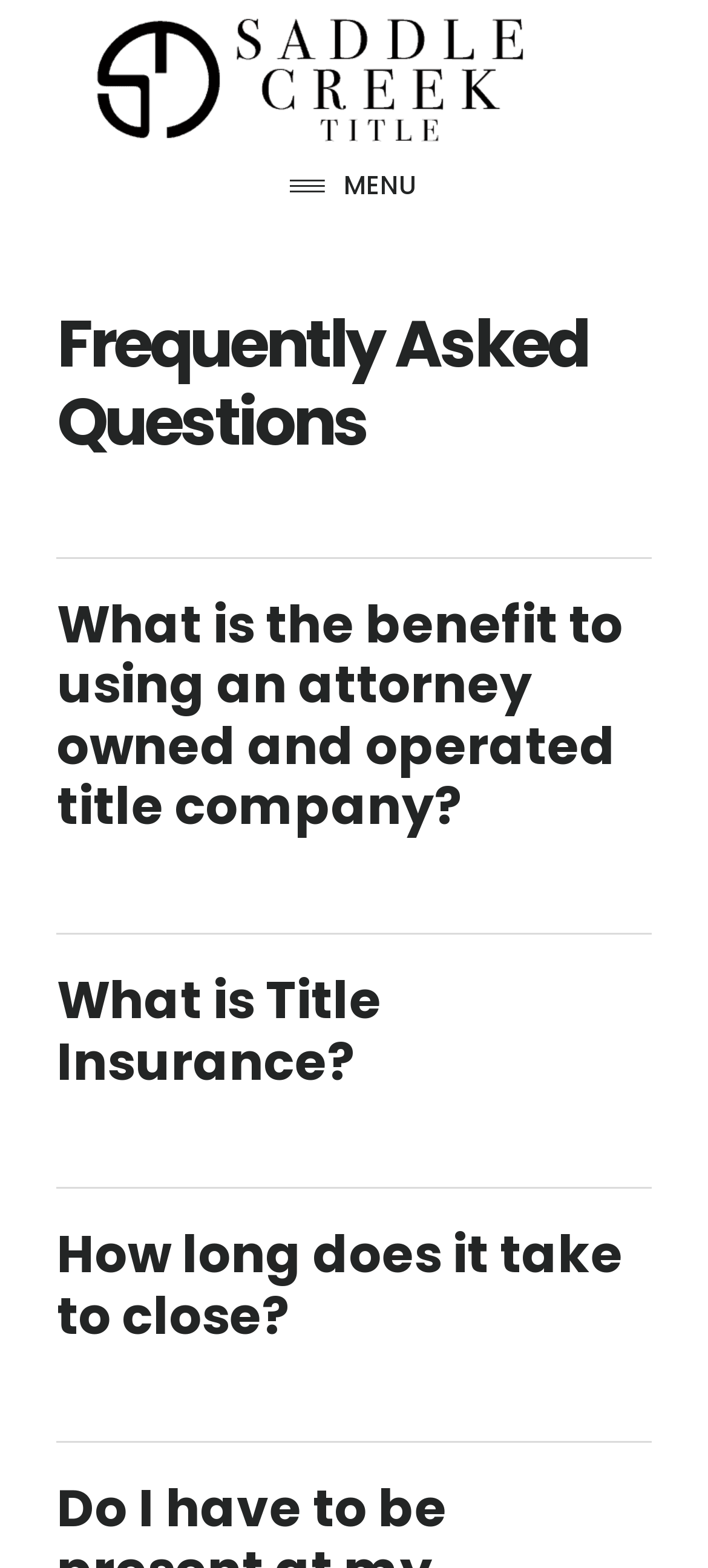Respond to the question below with a single word or phrase: How many sections are there in the FAQ?

1